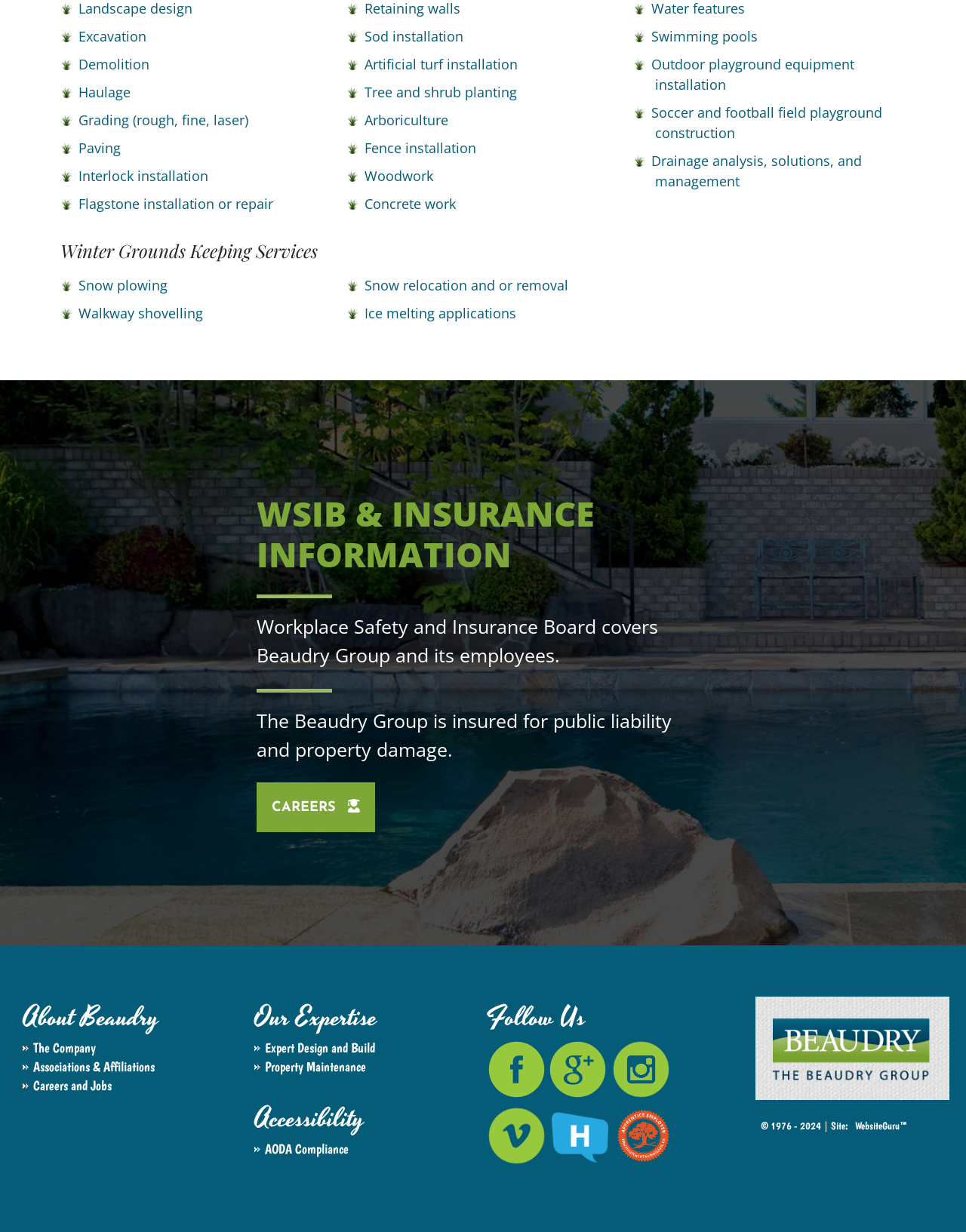Find the bounding box coordinates for the HTML element described in this sentence: "In Conclusion". Provide the coordinates as four float numbers between 0 and 1, in the format [left, top, right, bottom].

None